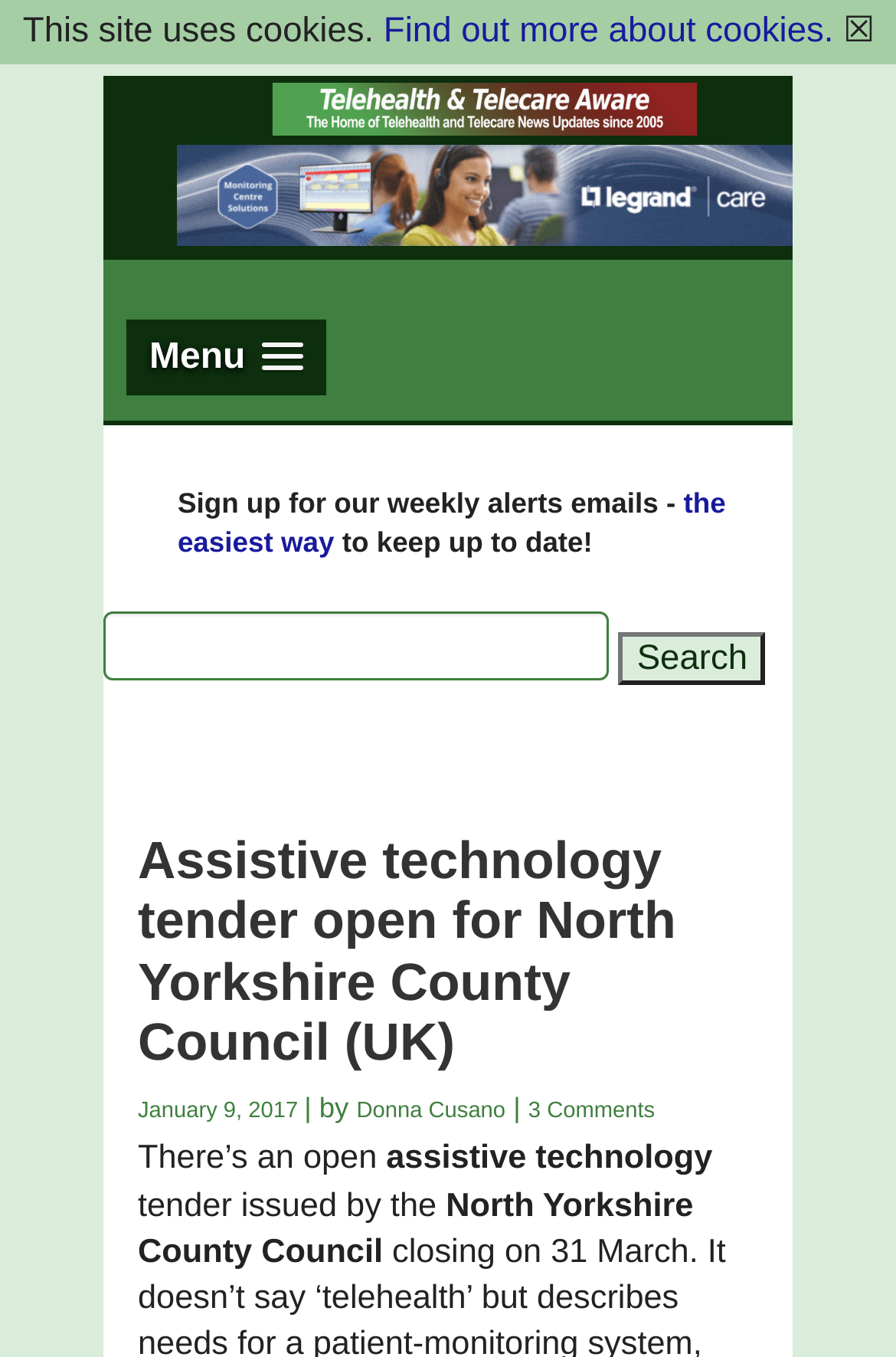Please provide the bounding box coordinates for the element that needs to be clicked to perform the following instruction: "Click the Sign up link". The coordinates should be given as four float numbers between 0 and 1, i.e., [left, top, right, bottom].

[0.198, 0.355, 0.81, 0.408]